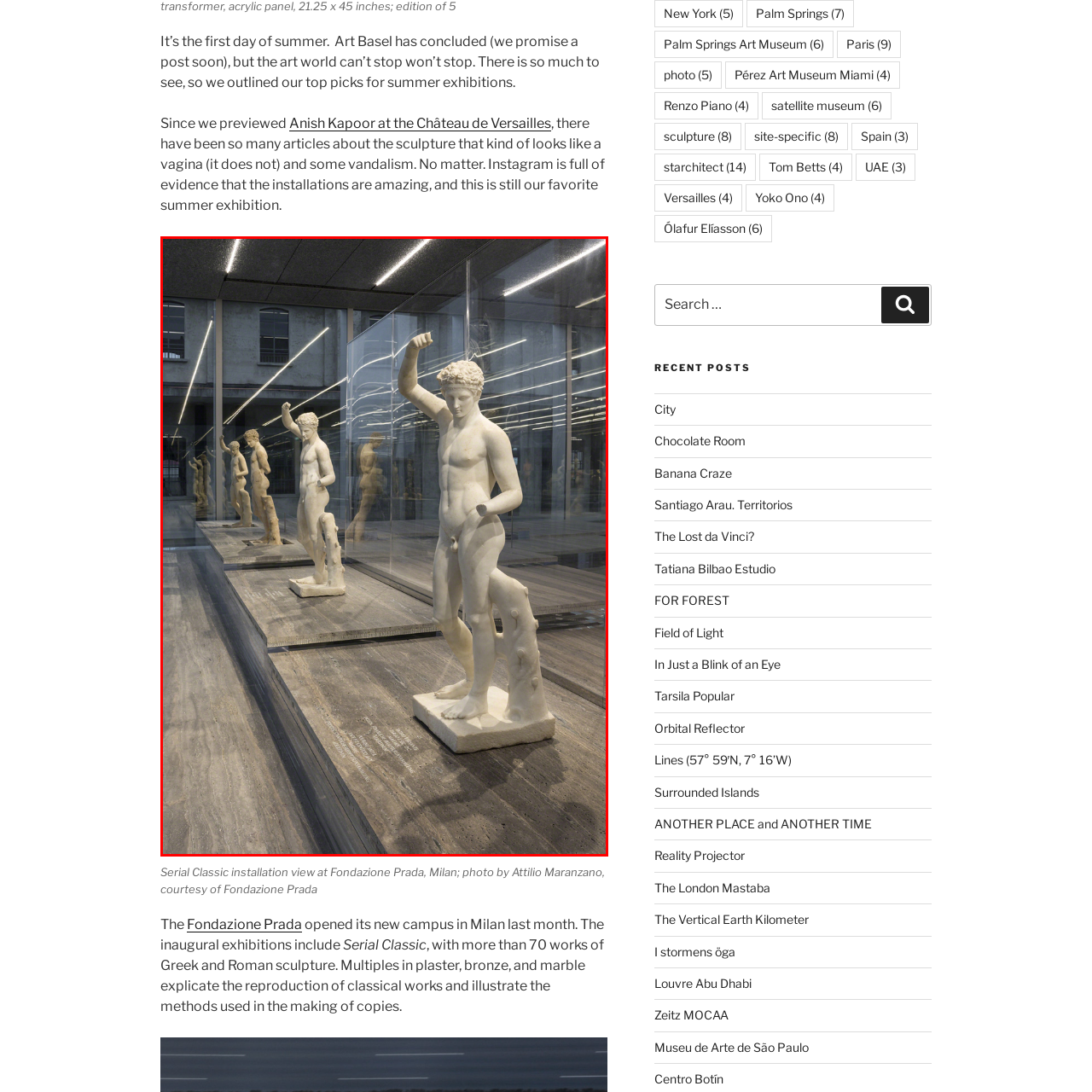Look at the image segment within the red box, What is the purpose of the glass partitions in the gallery? Give a brief response in one word or phrase.

to enhance visibility